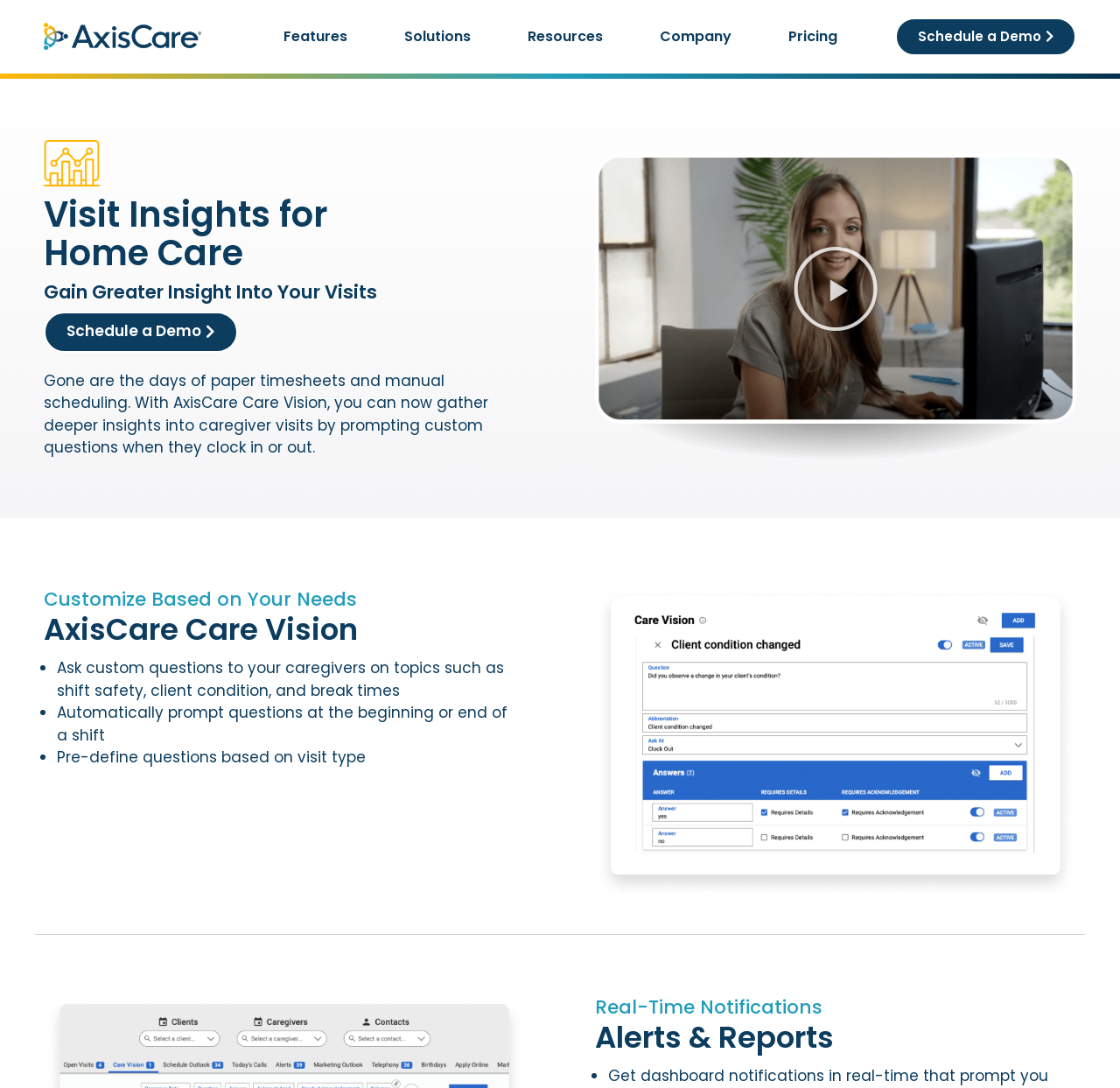Could you specify the bounding box coordinates for the clickable section to complete the following instruction: "View AxisCare Care Vision screenshot"?

[0.531, 0.54, 0.961, 0.826]